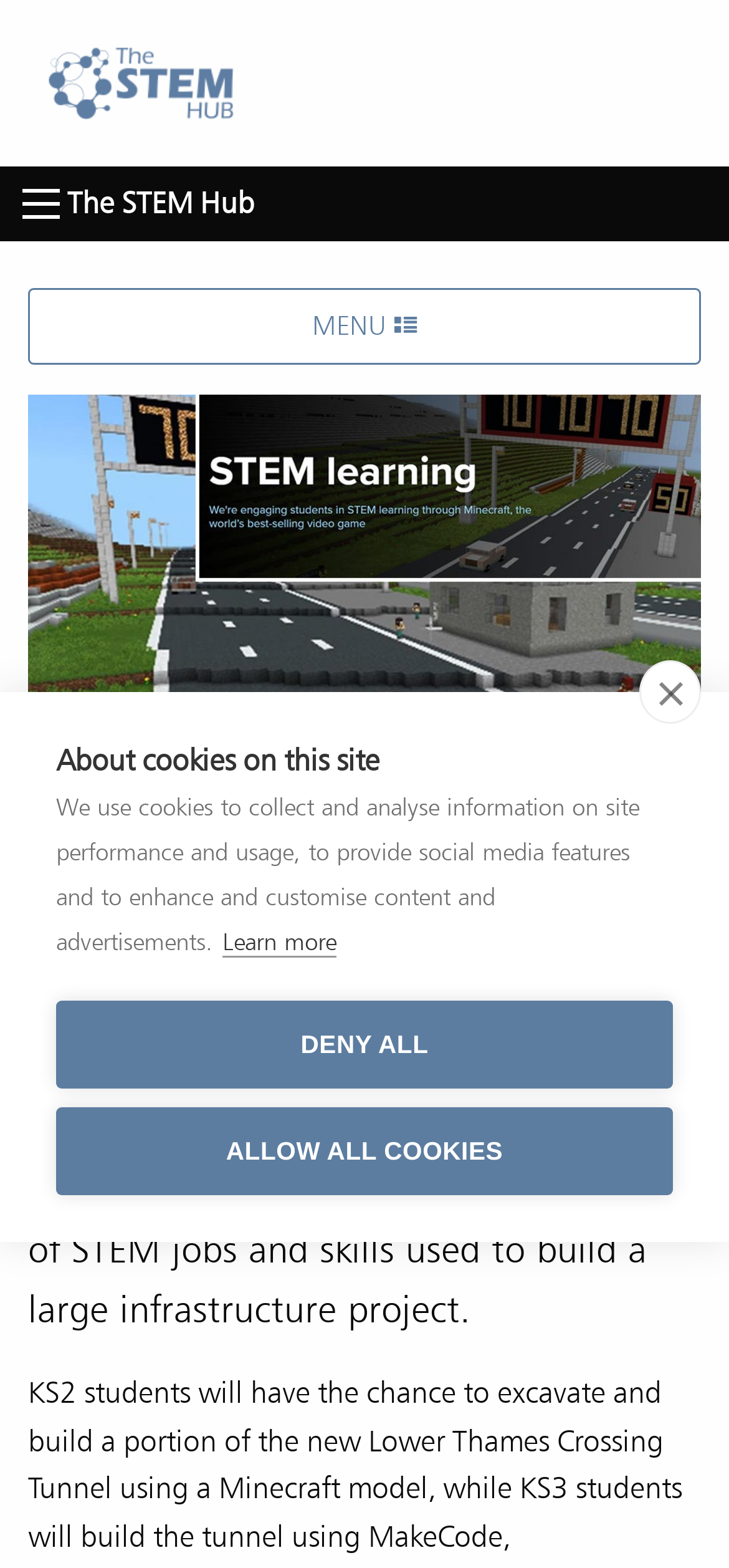Please specify the bounding box coordinates in the format (top-left x, top-left y, bottom-right x, bottom-right y), with all values as floating point numbers between 0 and 1. Identify the bounding box of the UI element described by: Deny all

[0.077, 0.638, 0.923, 0.694]